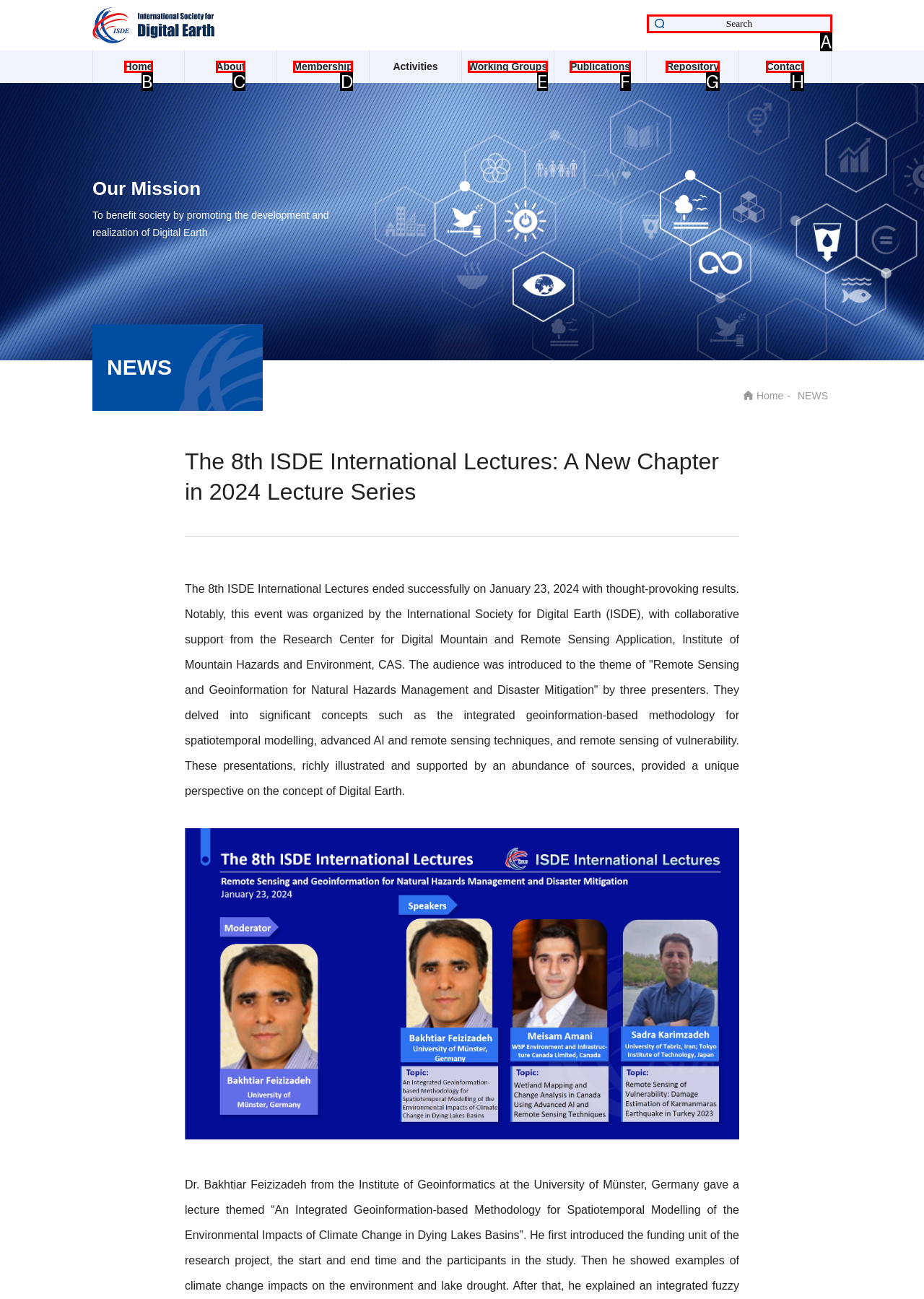Tell me which one HTML element best matches the description: name="q" placeholder="Search" Answer with the option's letter from the given choices directly.

A